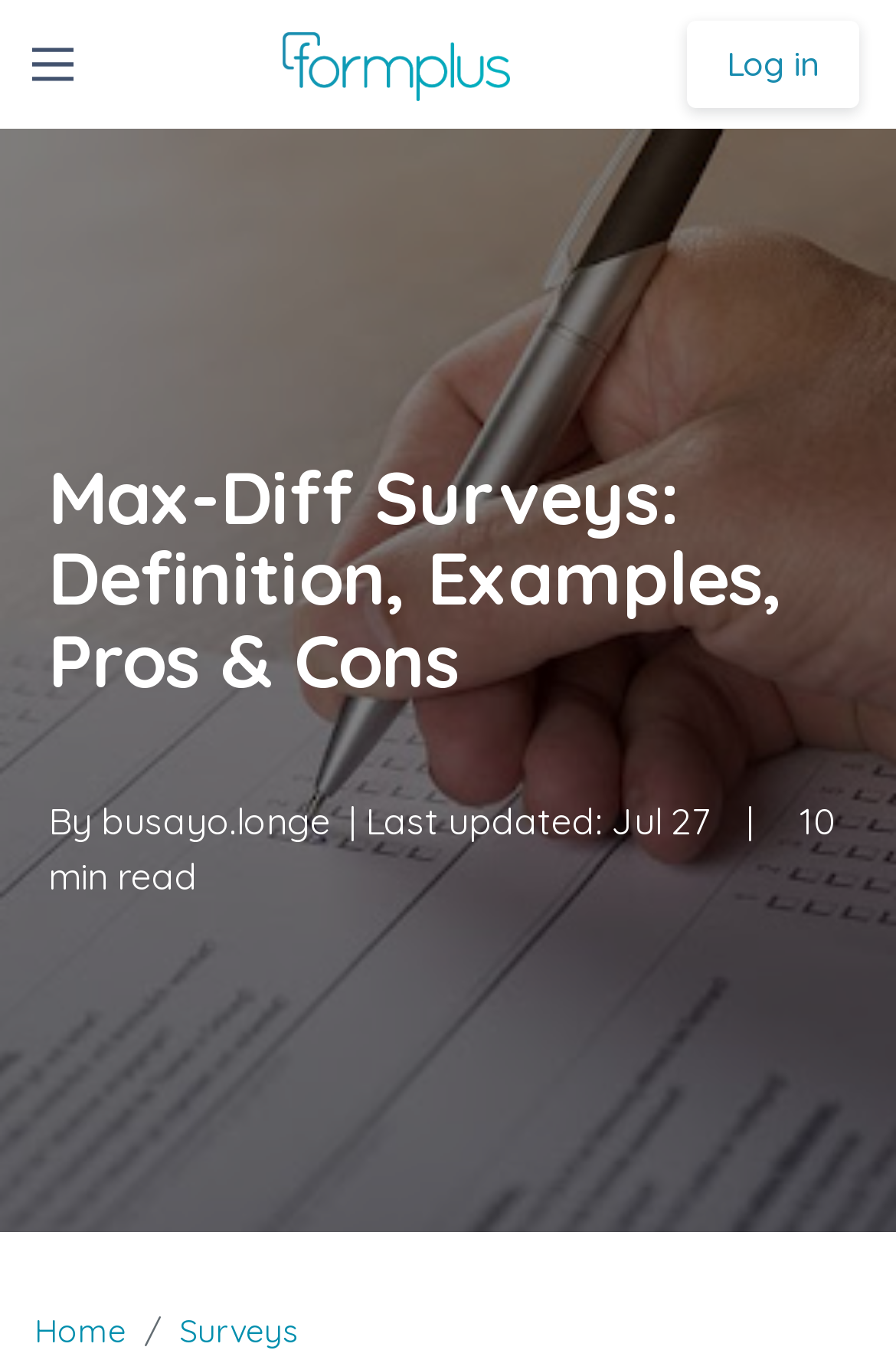Who is the author of the article?
Look at the screenshot and respond with one word or a short phrase.

busayo.longe